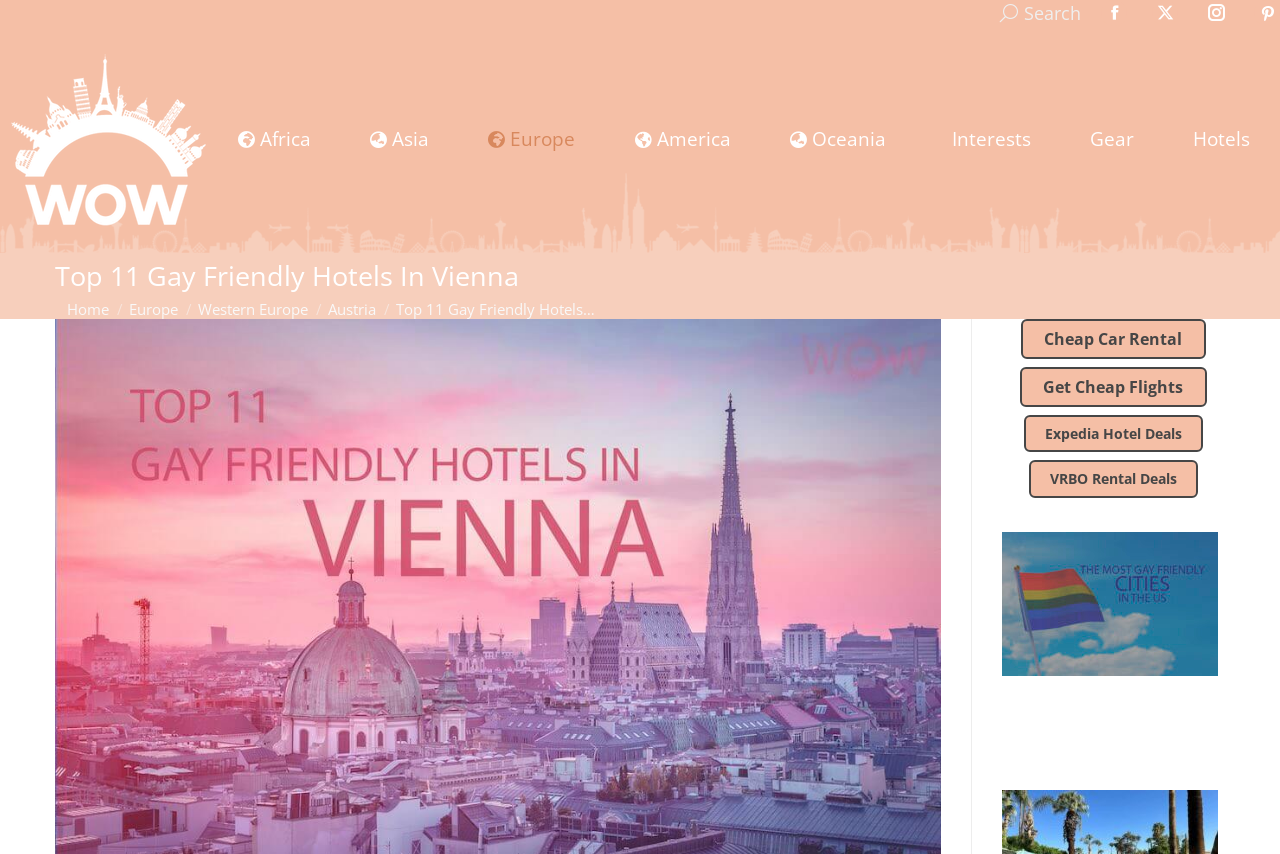Please identify the bounding box coordinates of the element's region that should be clicked to execute the following instruction: "Visit Facebook page". The bounding box coordinates must be four float numbers between 0 and 1, i.e., [left, top, right, bottom].

[0.86, 0.0, 0.88, 0.03]